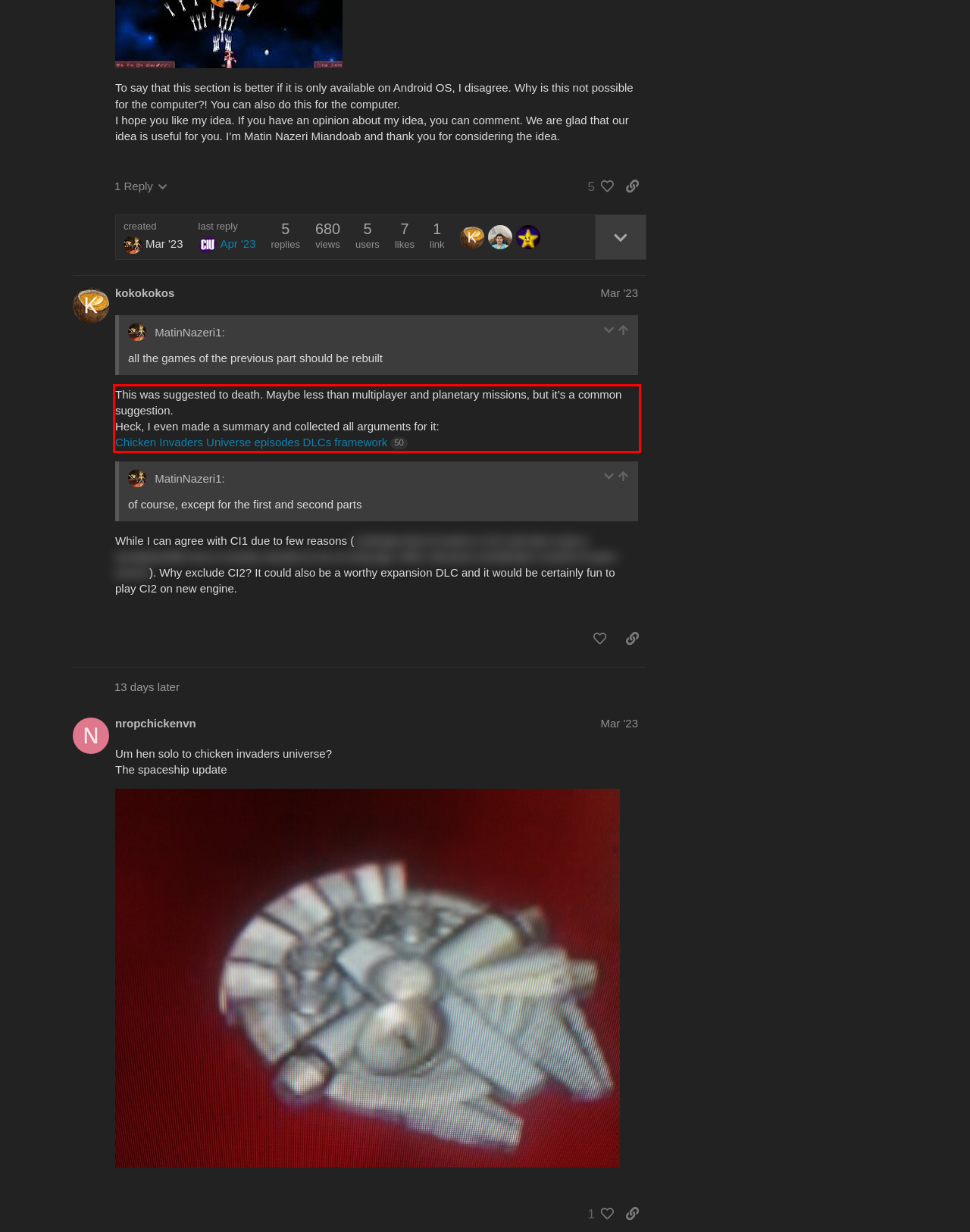You are provided with a screenshot of a webpage that includes a red bounding box. Extract and generate the text content found within the red bounding box.

This was suggested to death. Maybe less than multiplayer and planetary missions, but it’s a common suggestion. Heck, I even made a summary and collected all arguments for it: Chicken Invaders Universe episodes DLCs framework 50